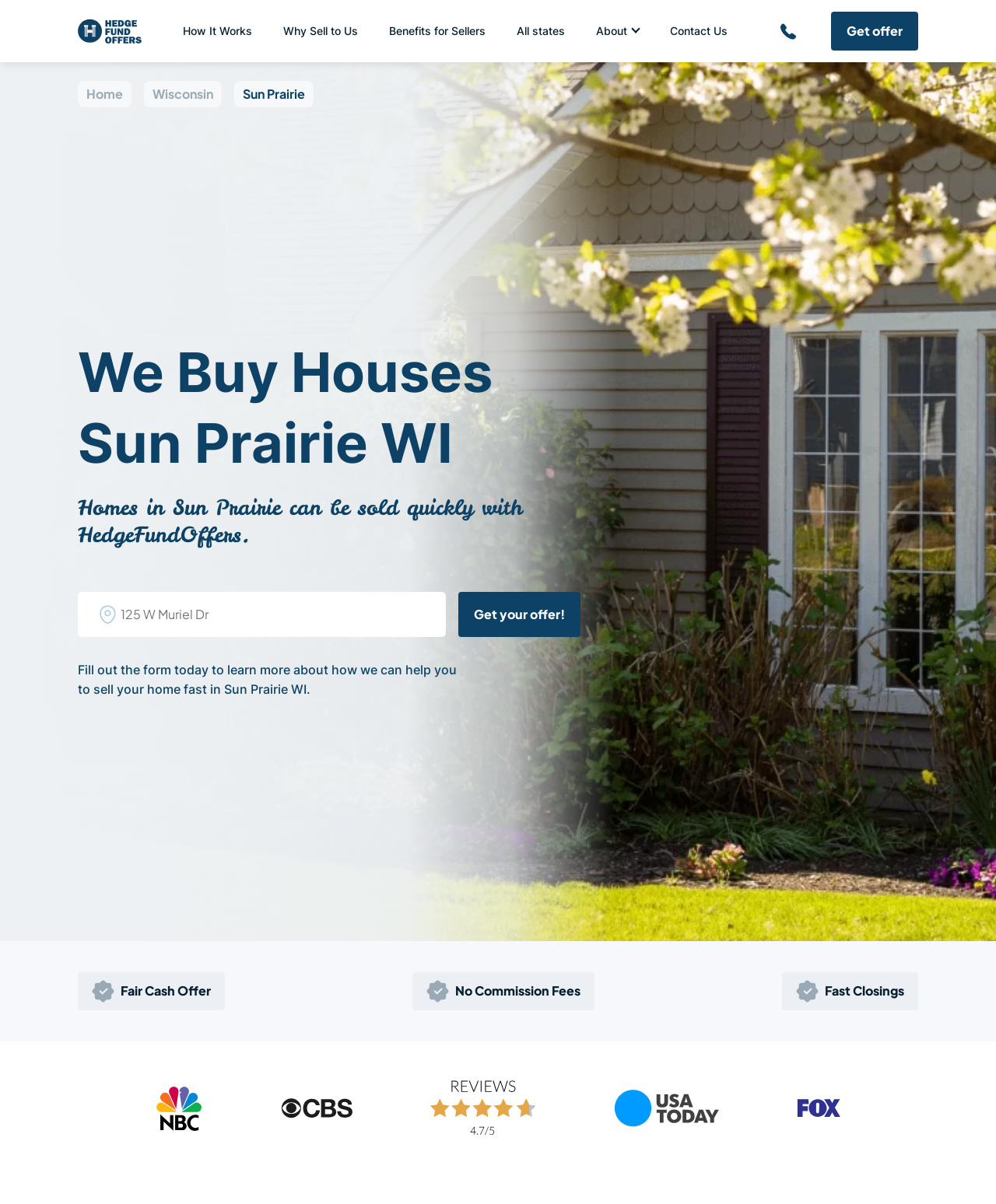Specify the bounding box coordinates for the region that must be clicked to perform the given instruction: "Click on 'Contact Us' link".

[0.657, 0.013, 0.746, 0.039]